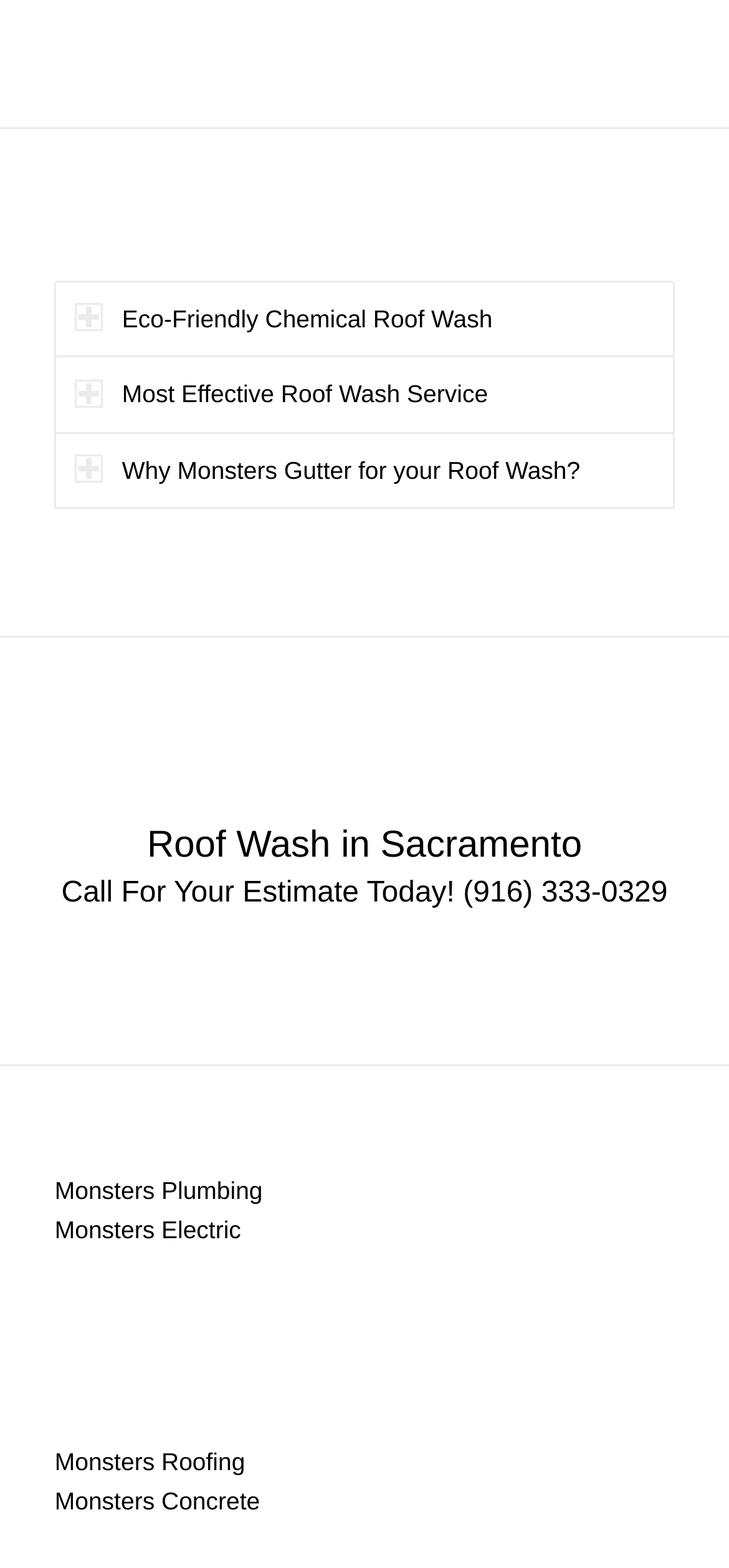What is the phone number to call for an estimate?
Based on the visual information, provide a detailed and comprehensive answer.

I found the link element with the text '(916) 333-0329' which is located below the 'Call For Your Estimate Today!' text. This is likely the phone number to call for an estimate.